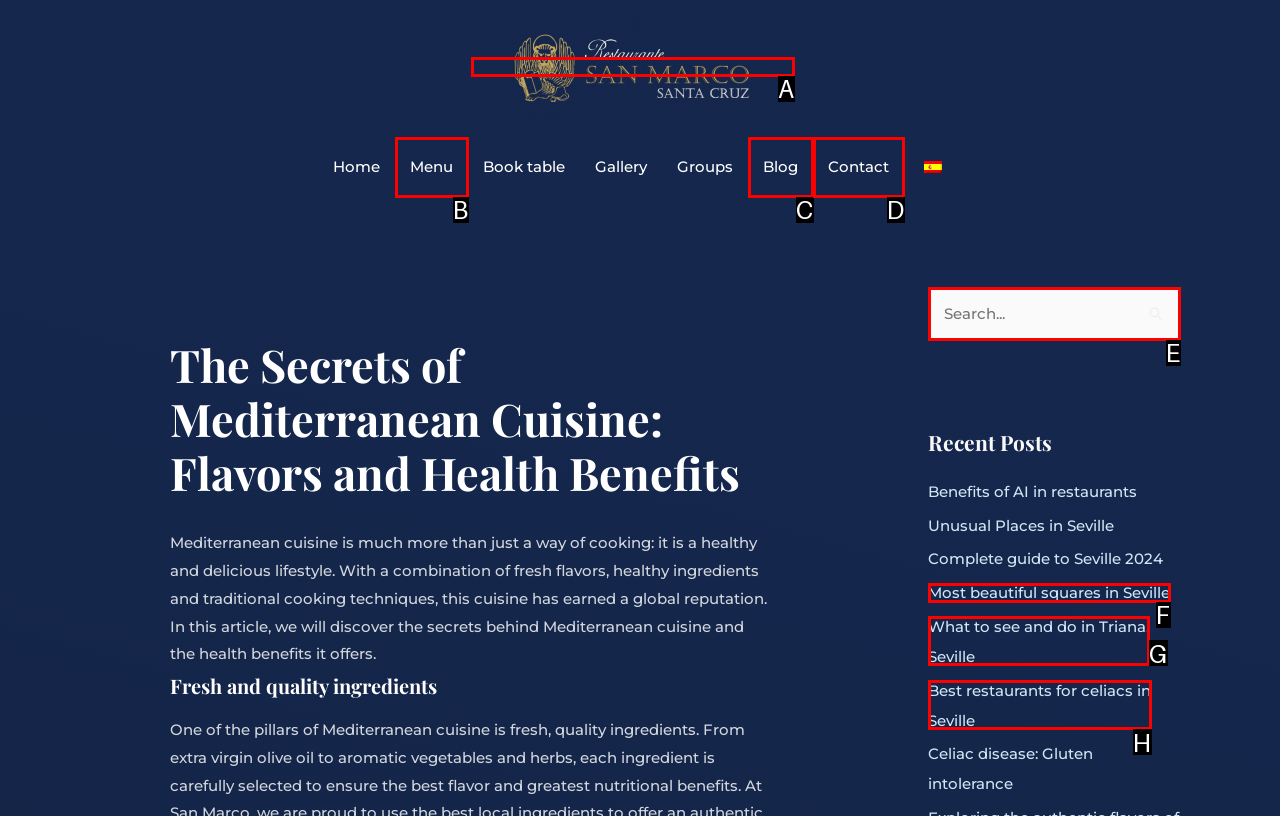Given the instruction: Search for something, which HTML element should you click on?
Answer with the letter that corresponds to the correct option from the choices available.

E